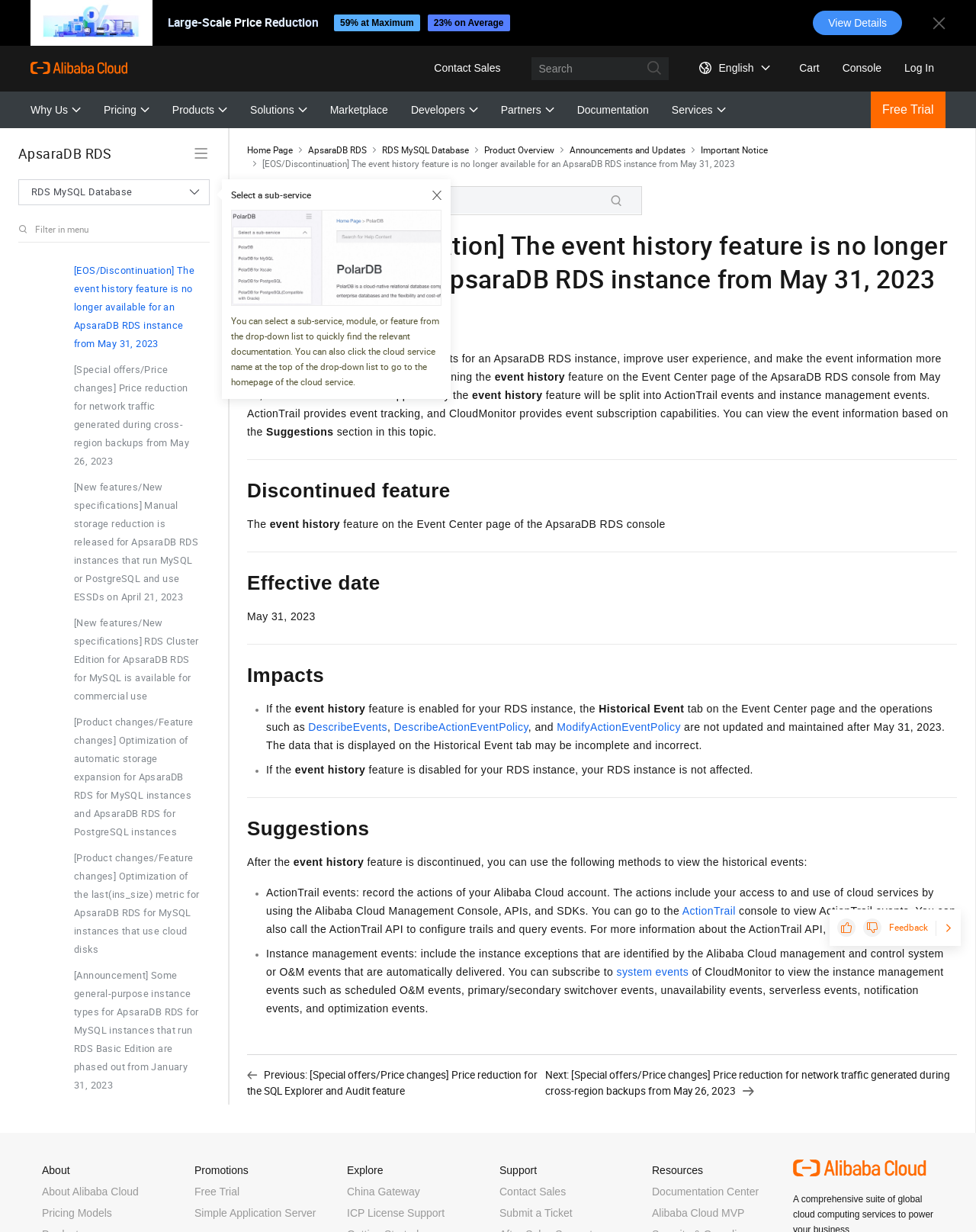What is the purpose of the event history feature?
Respond to the question with a well-detailed and thorough answer.

I inferred the purpose of the event history feature by reading the text on the webpage, which states that the event history feature is being discontinued and that users will need to use ActionTrail events and instance management events instead. This suggests that the event history feature was used to view O&M events.